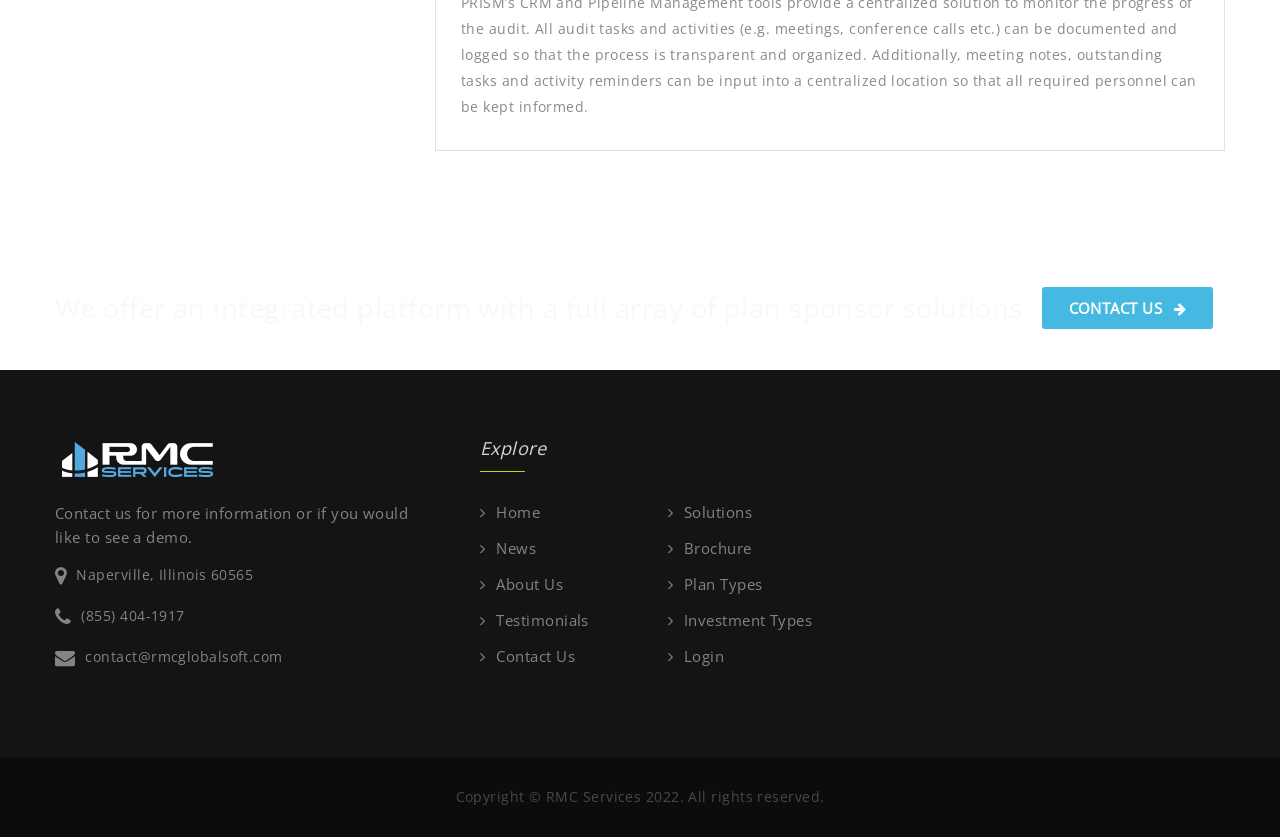Provide a one-word or one-phrase answer to the question:
What is the purpose of the 'CONTACT US' link?

To contact the company